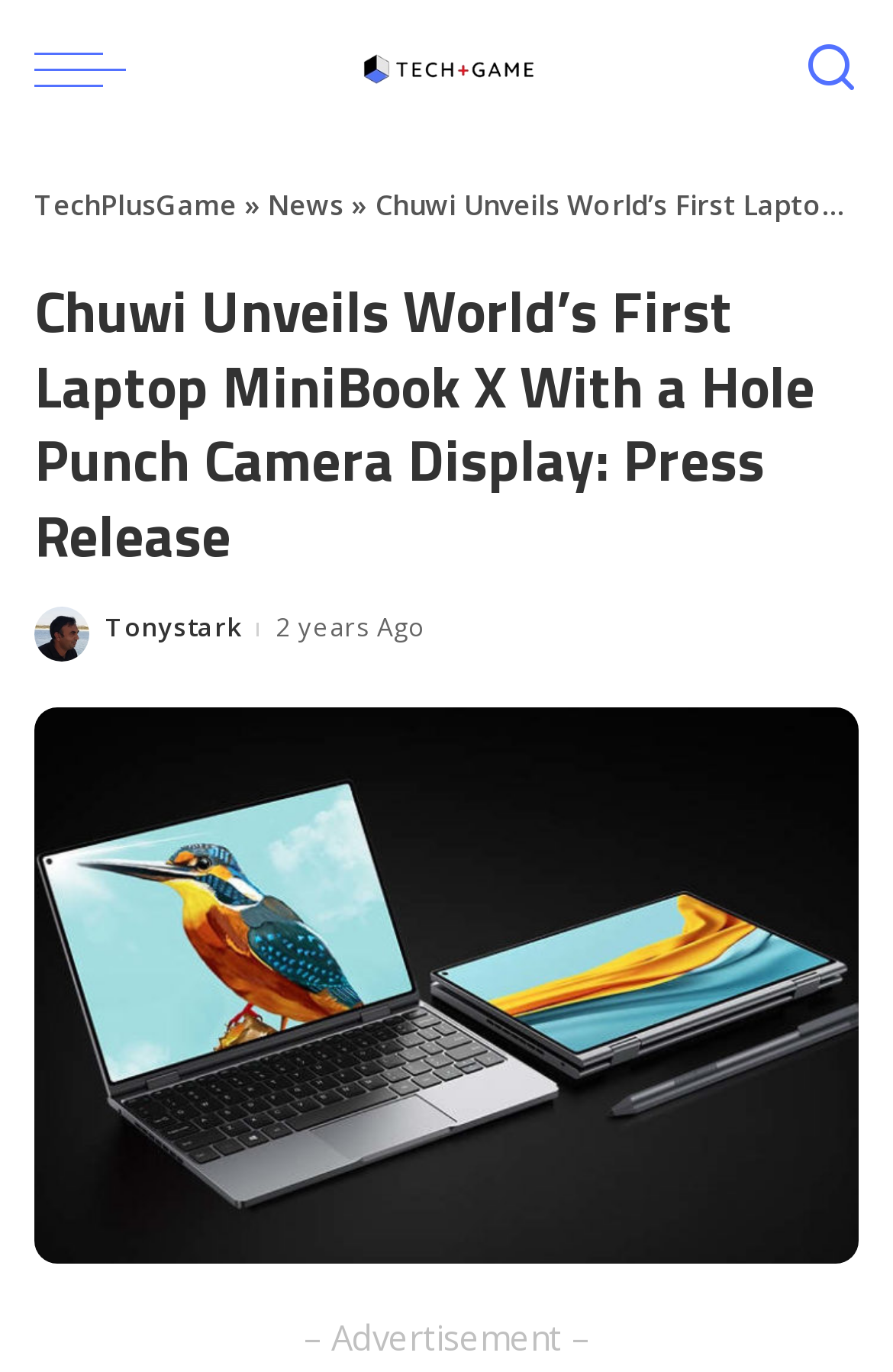Based on the element description Tonystark, identify the bounding box coordinates for the UI element. The coordinates should be in the format (top-left x, top-left y, bottom-right x, bottom-right y) and within the 0 to 1 range.

[0.118, 0.442, 0.27, 0.474]